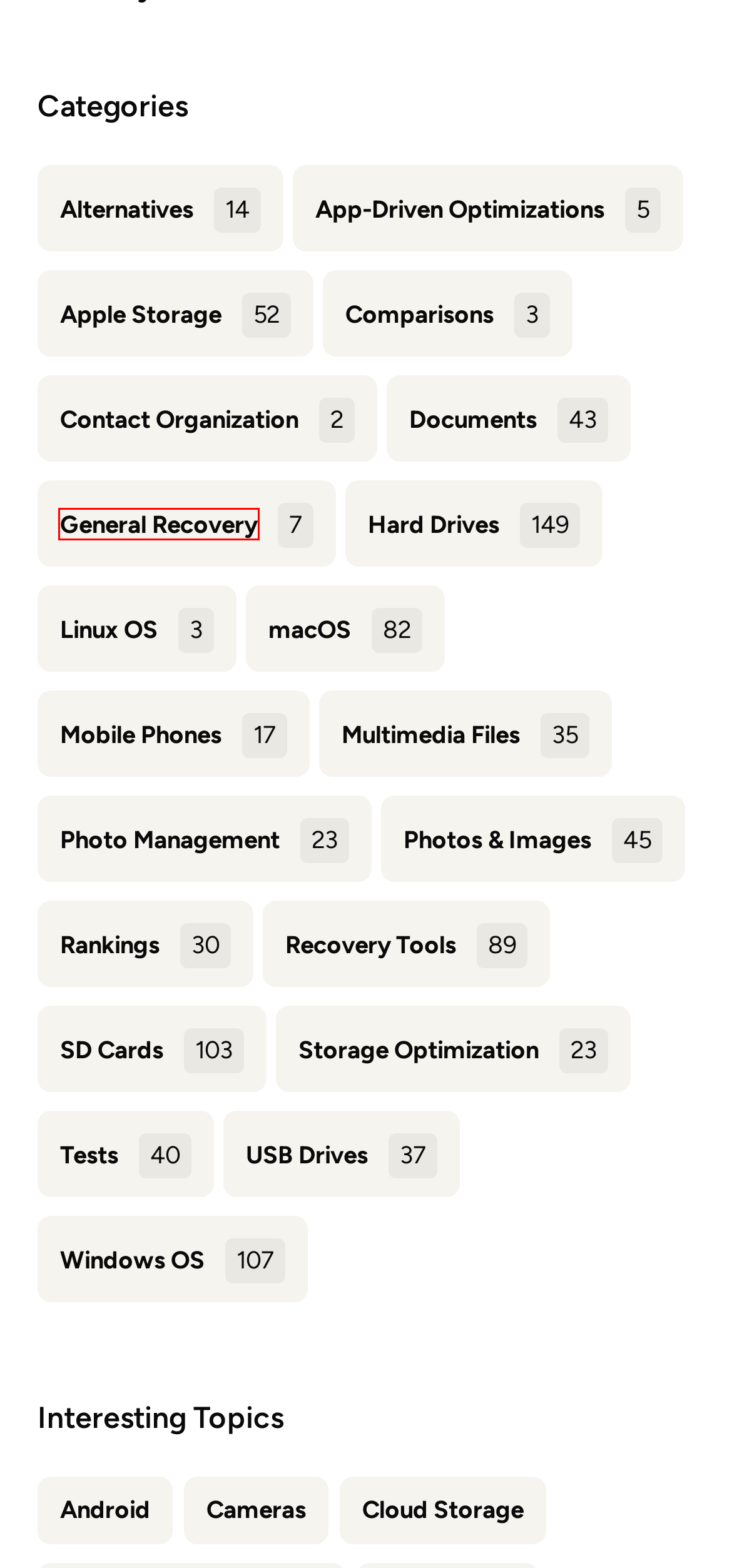With the provided webpage screenshot containing a red bounding box around a UI element, determine which description best matches the new webpage that appears after clicking the selected element. The choices are:
A. Read our articles tagged "Alternatives" - Handy Recovery Advisor
B. Read our articles tagged "Recovery Tools" - Handy Recovery Advisor
C. Read our articles tagged "macOS" - Handy Recovery Advisor
D. Read our articles tagged "Photos & Images" - Handy Recovery Advisor
E. Read our articles tagged "Windows OS" - Handy Recovery Advisor
F. Read our articles tagged "Storage Optimization" - Handy Recovery Advisor
G. Read our articles tagged "Hard Drives" - Handy Recovery Advisor
H. Read our articles tagged "General Recovery" - Handy Recovery Advisor

H